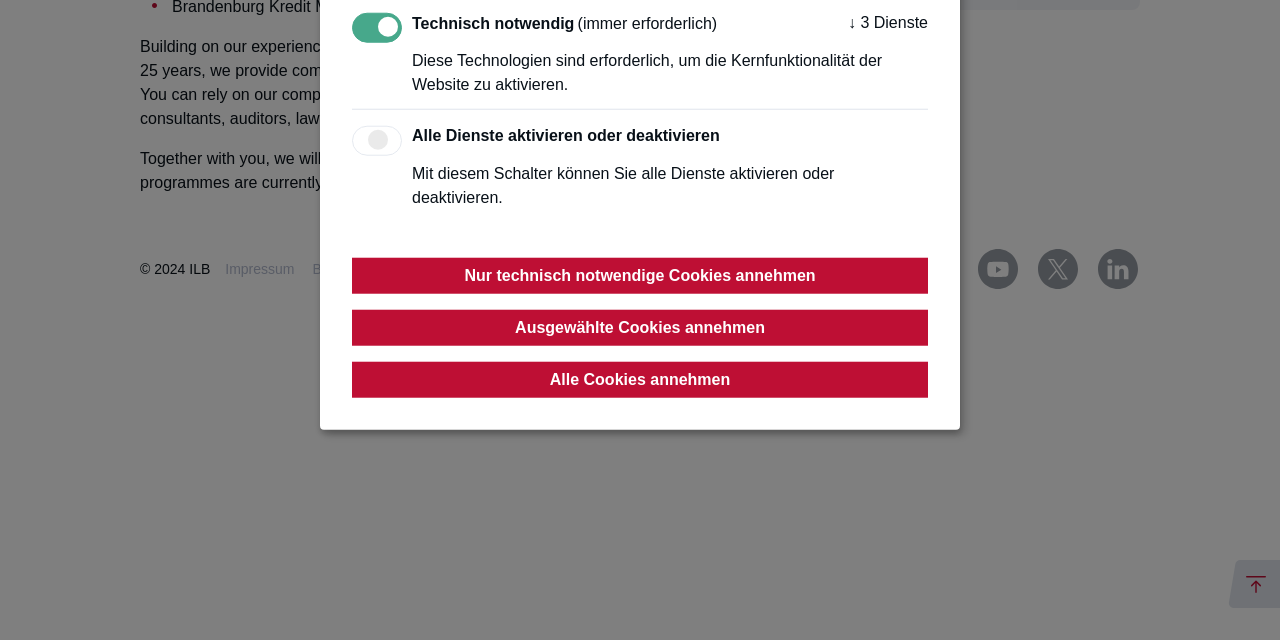Locate and provide the bounding box coordinates for the HTML element that matches this description: "Rechtshinweise".

[0.377, 0.408, 0.454, 0.433]